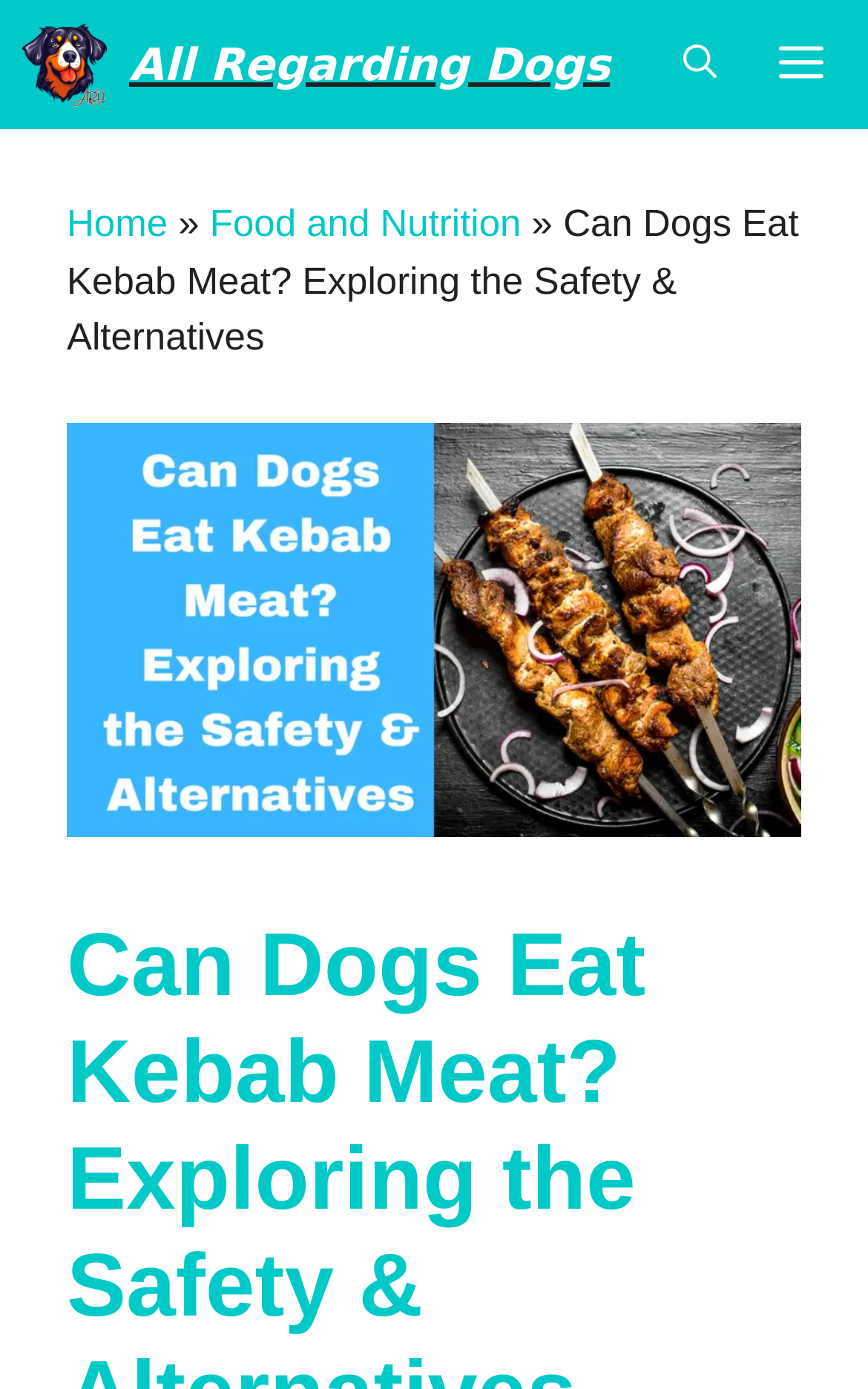Provide a short, one-word or phrase answer to the question below:
What is the current article about?

Dogs eating kebab meat